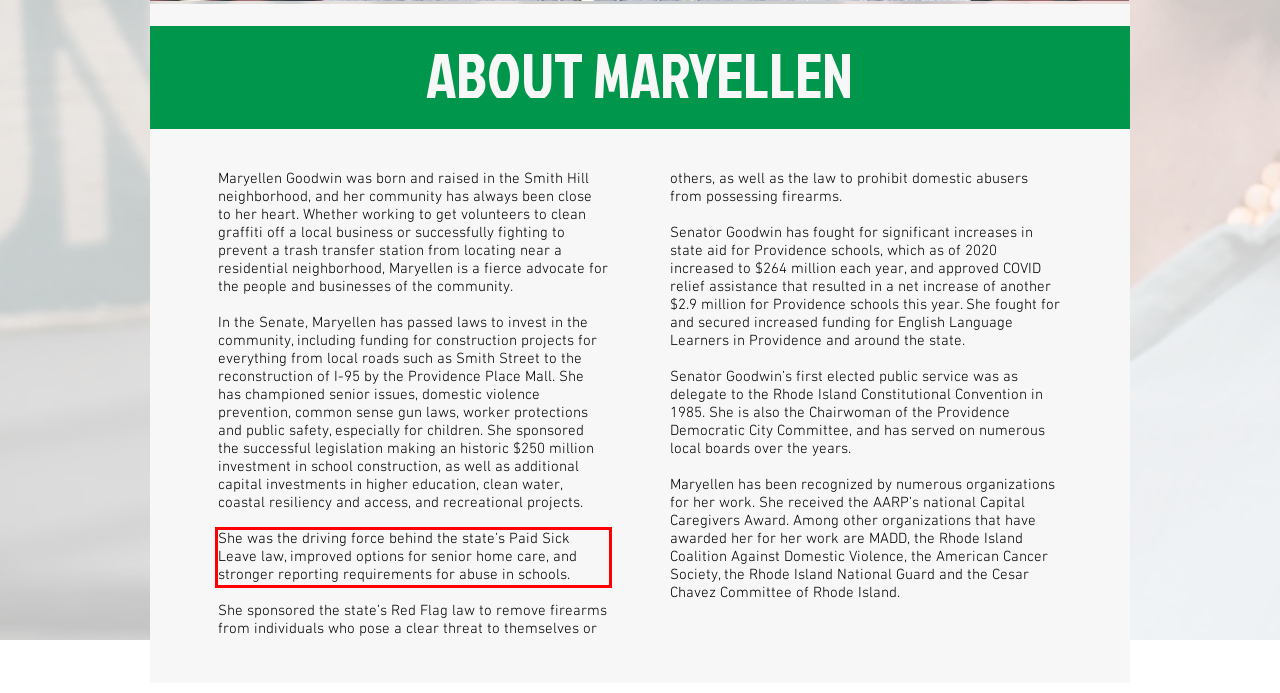Given a webpage screenshot with a red bounding box, perform OCR to read and deliver the text enclosed by the red bounding box.

She was the driving force behind the state’s Paid Sick Leave law, improved options for senior home care, and stronger reporting requirements for abuse in schools.